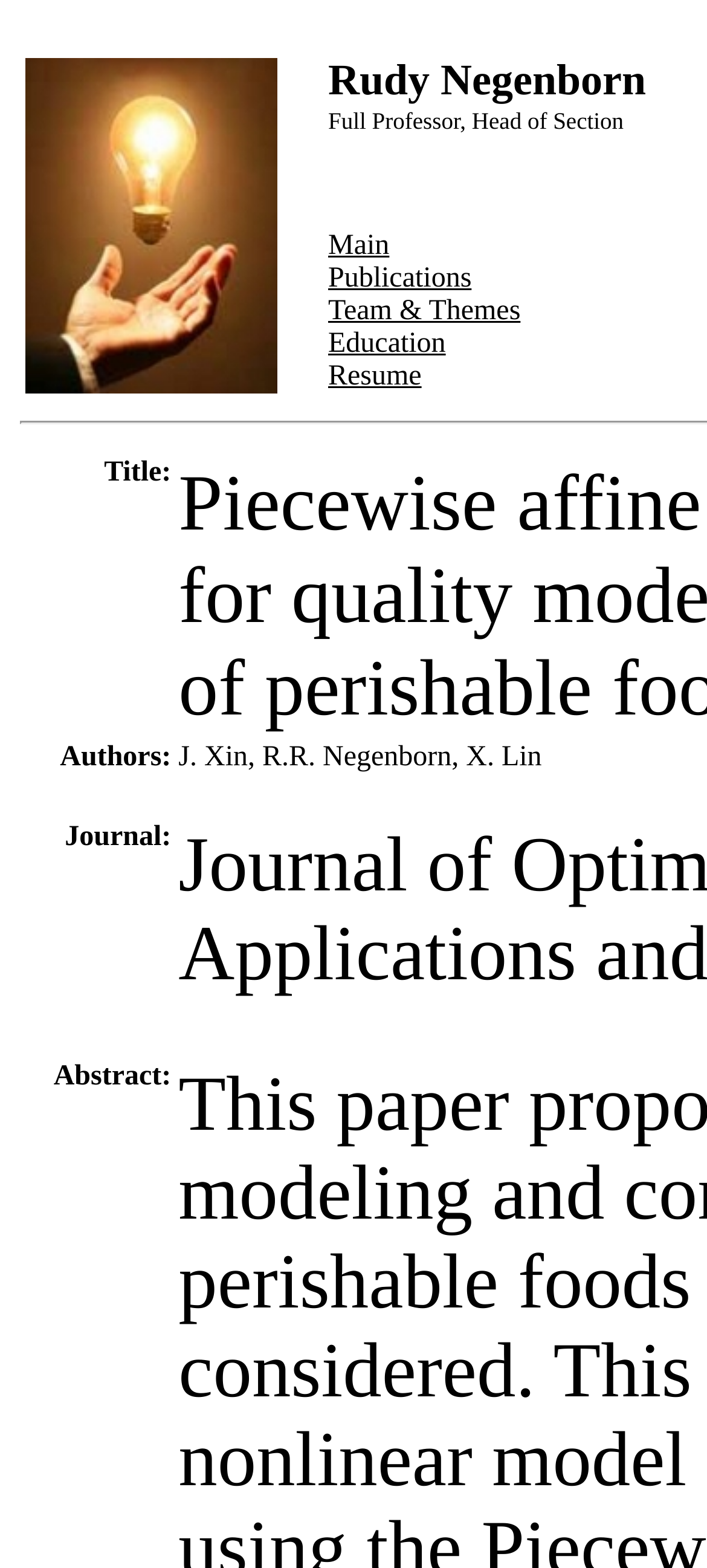How many table rows are in the layout table?
Respond to the question with a single word or phrase according to the image.

4